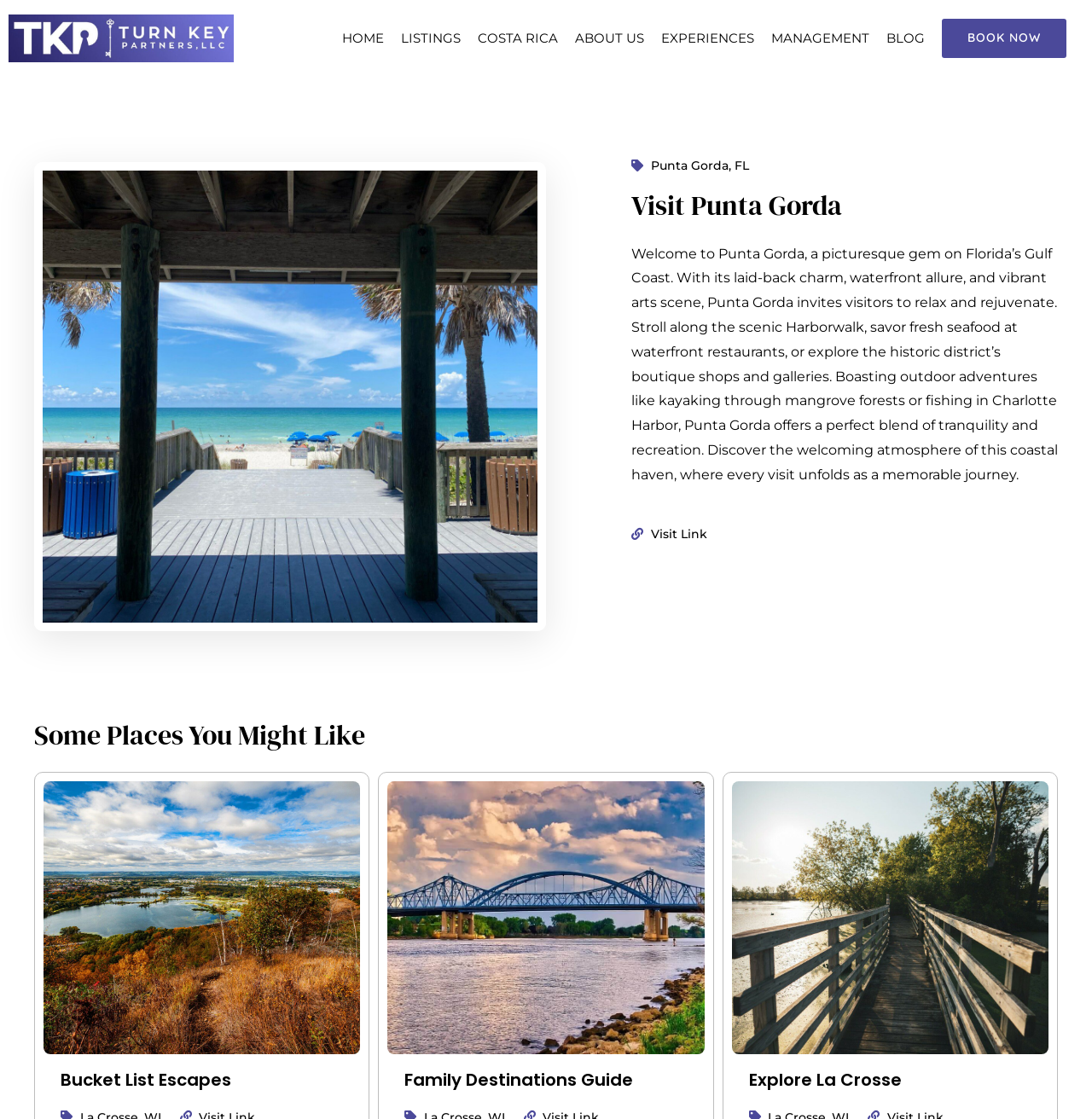Can you find the bounding box coordinates for the element to click on to achieve the instruction: "Visit the Family Destinations Guide link"?

[0.355, 0.698, 0.645, 0.942]